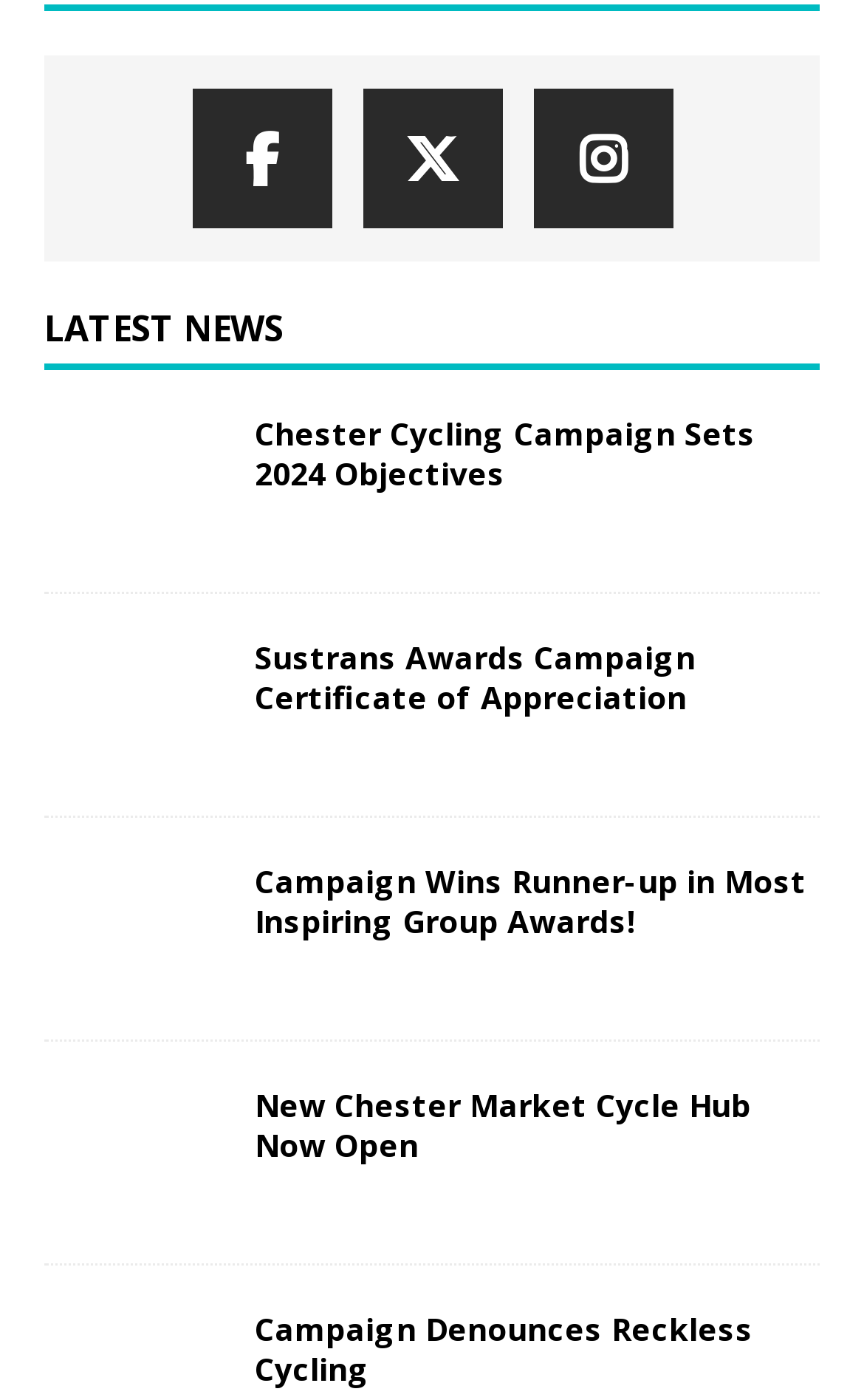Determine the coordinates of the bounding box that should be clicked to complete the instruction: "View latest news". The coordinates should be represented by four float numbers between 0 and 1: [left, top, right, bottom].

[0.051, 0.216, 0.328, 0.251]